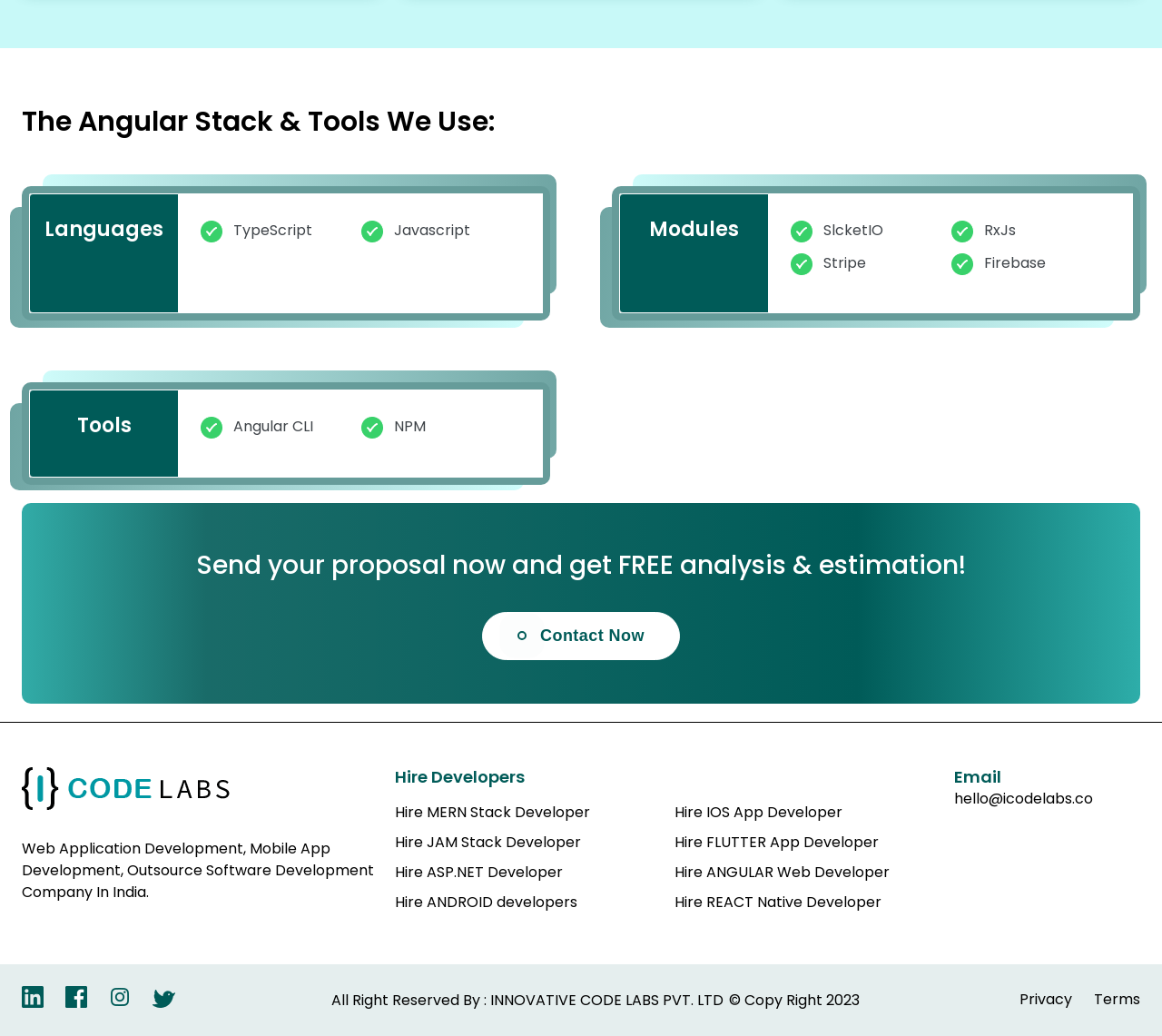What is the purpose of the 'Send your proposal now' section?
Please give a detailed and thorough answer to the question, covering all relevant points.

The 'Send your proposal now' section is a call-to-action that encourages users to submit their proposals in exchange for a free analysis and estimation. This section is highlighted on the webpage, indicating its importance.